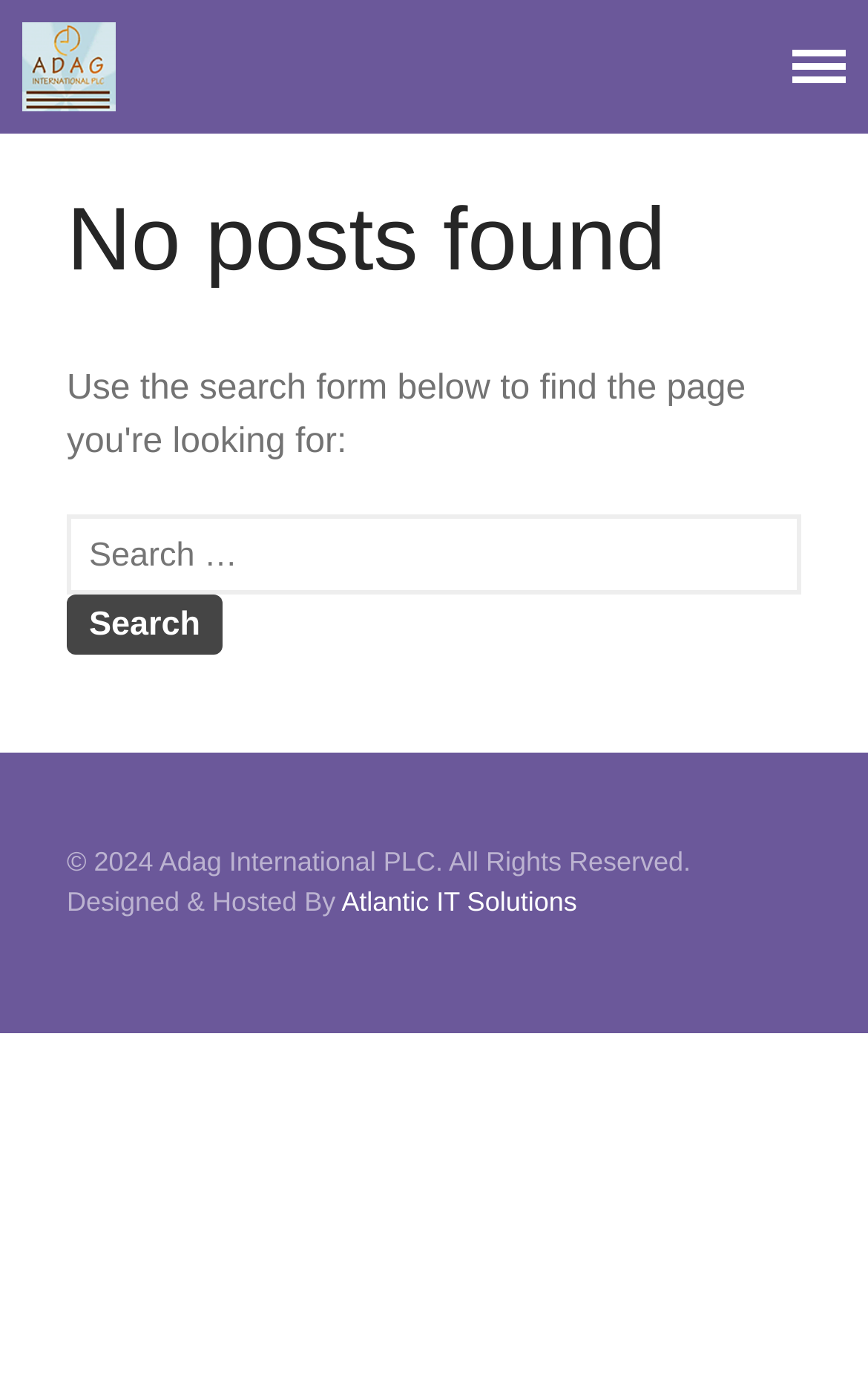Give a concise answer using one word or a phrase to the following question:
What is the result of the search on this webpage?

No posts found